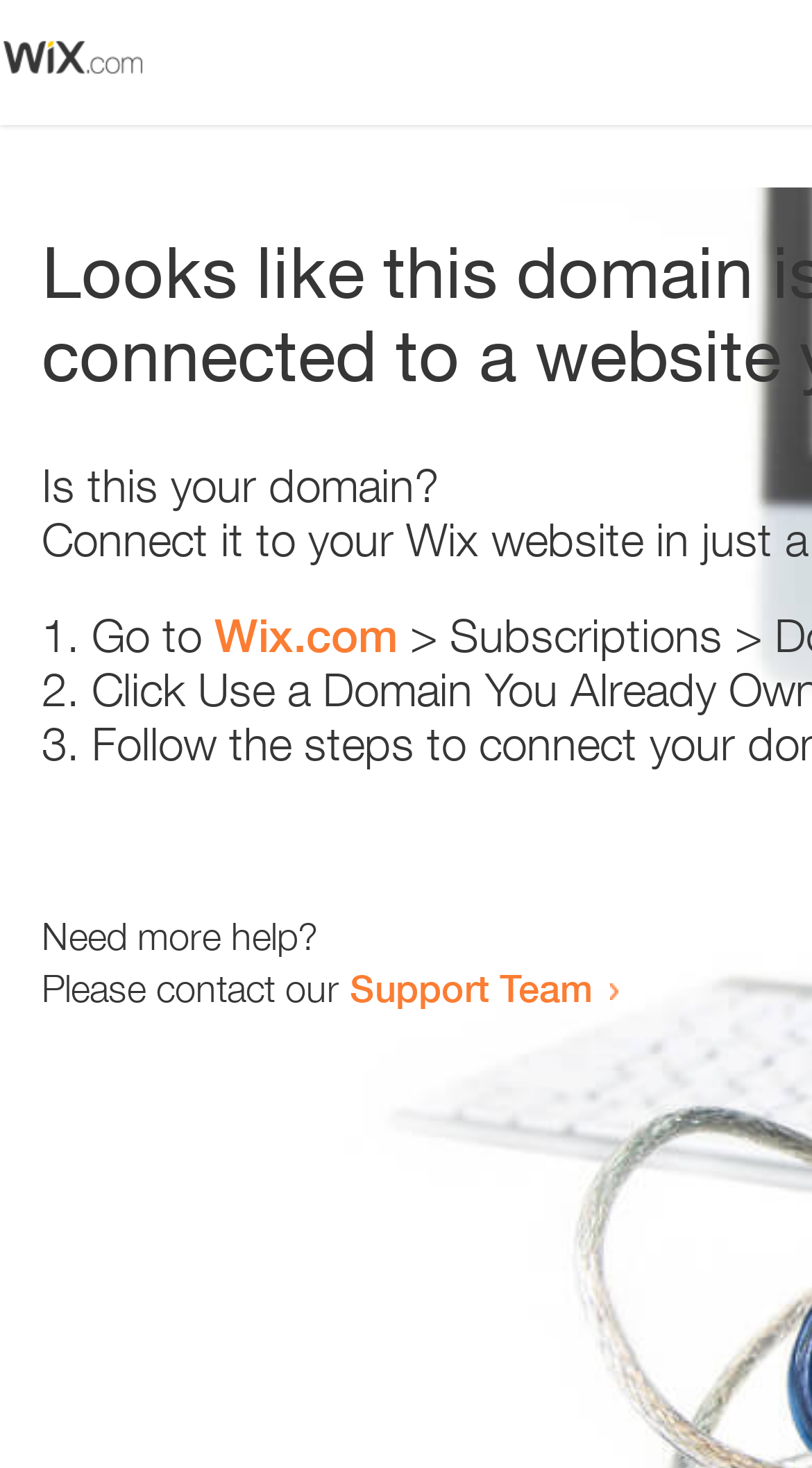Locate and extract the text of the main heading on the webpage.

Looks like this domain isn't
connected to a website yet